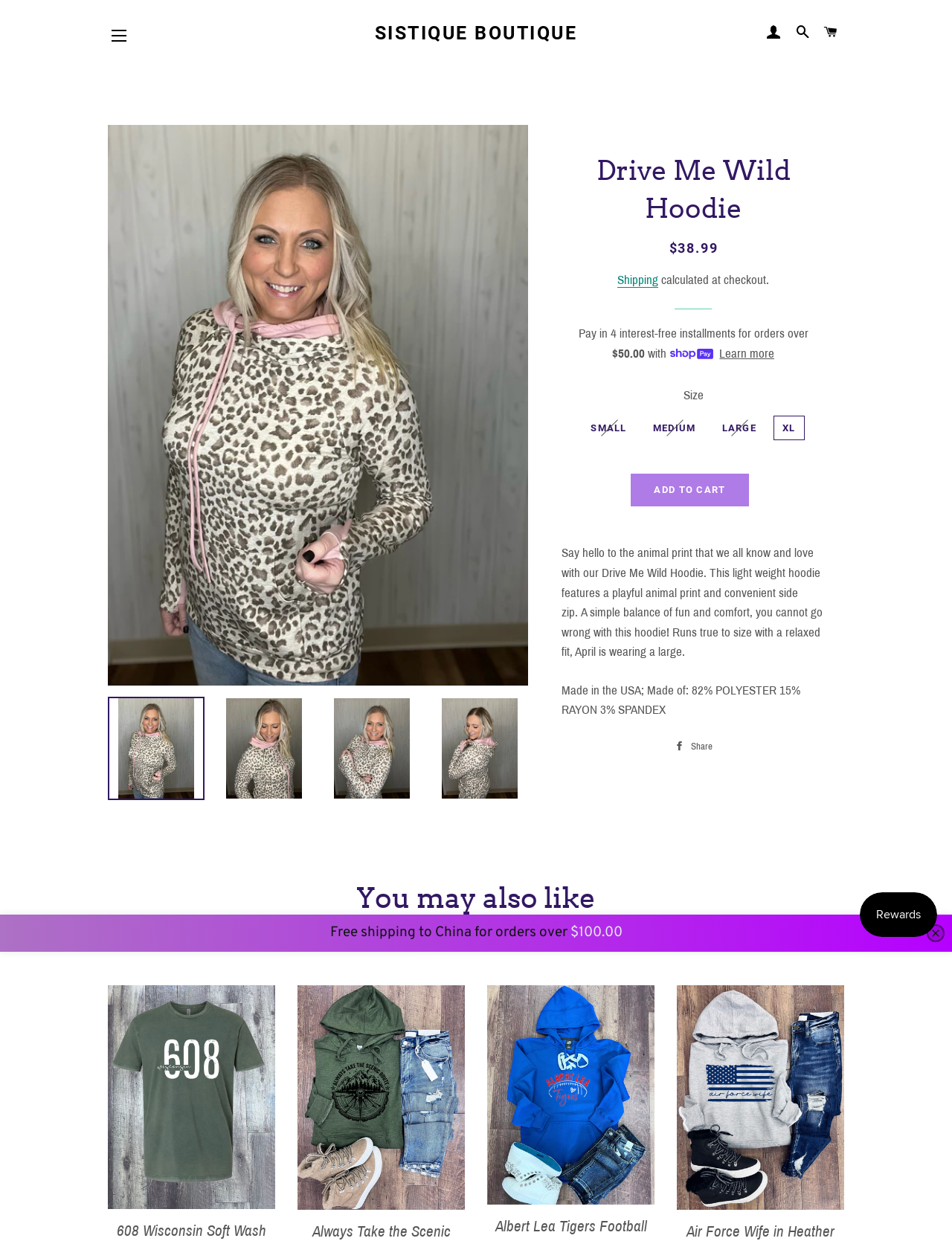What is the shipping policy for China?
Provide a detailed and extensive answer to the question.

The shipping policy for China can be found in the StaticText elements with the texts 'Free shipping to China for orders over' and '$100.00' which are located at the bottom of the page.